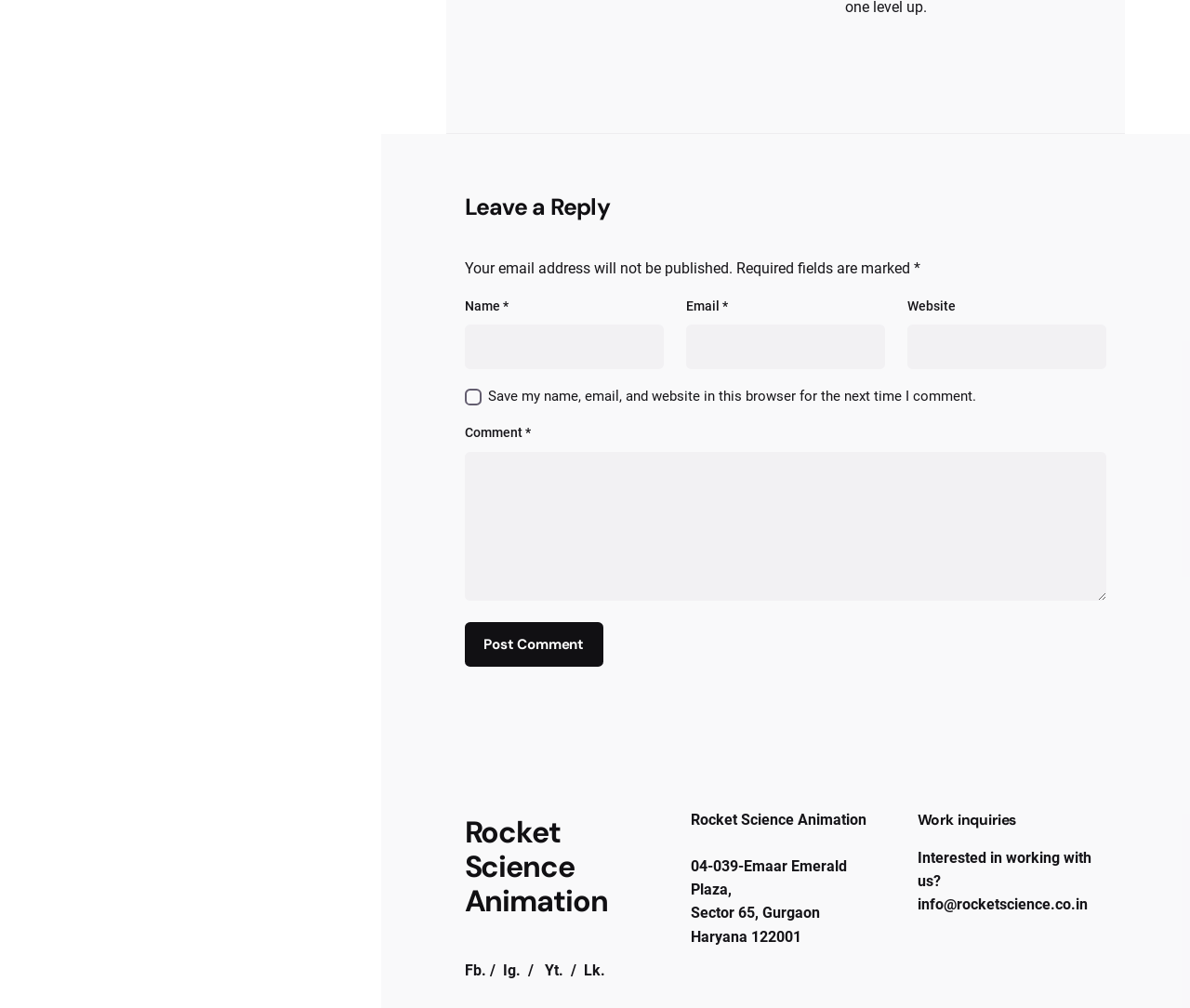Answer the following in one word or a short phrase: 
What is the function of the checkbox?

To save user data